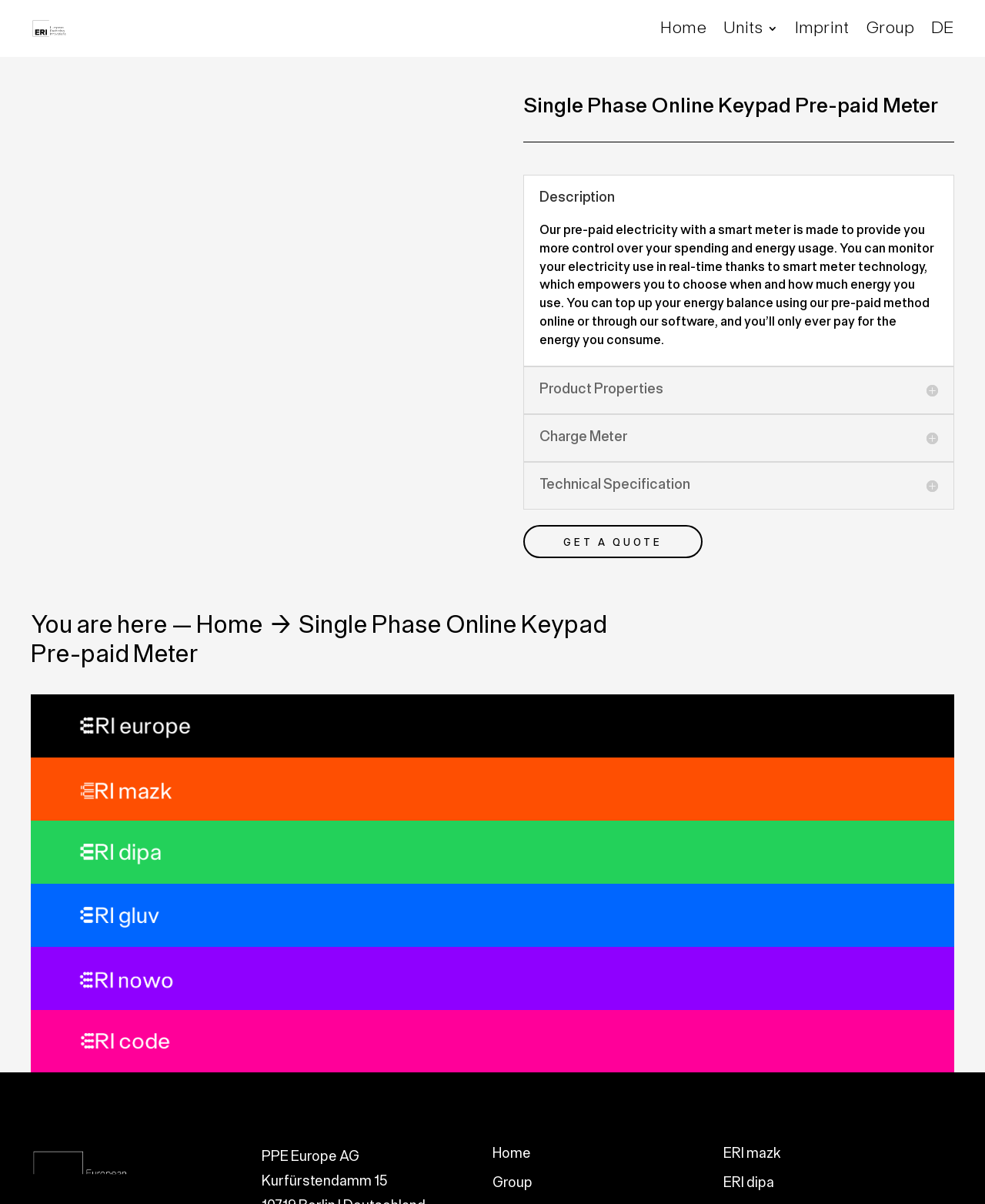How many logos are displayed at the bottom of the page?
Based on the content of the image, thoroughly explain and answer the question.

I counted the number of image elements at the bottom of the page, which are 'PPE europe logo', 'PPE mazk logo', 'PPE dipa logo', 'PPE gluv logo', and 'PPE nowo logo', and found that there are 5 logos in total.